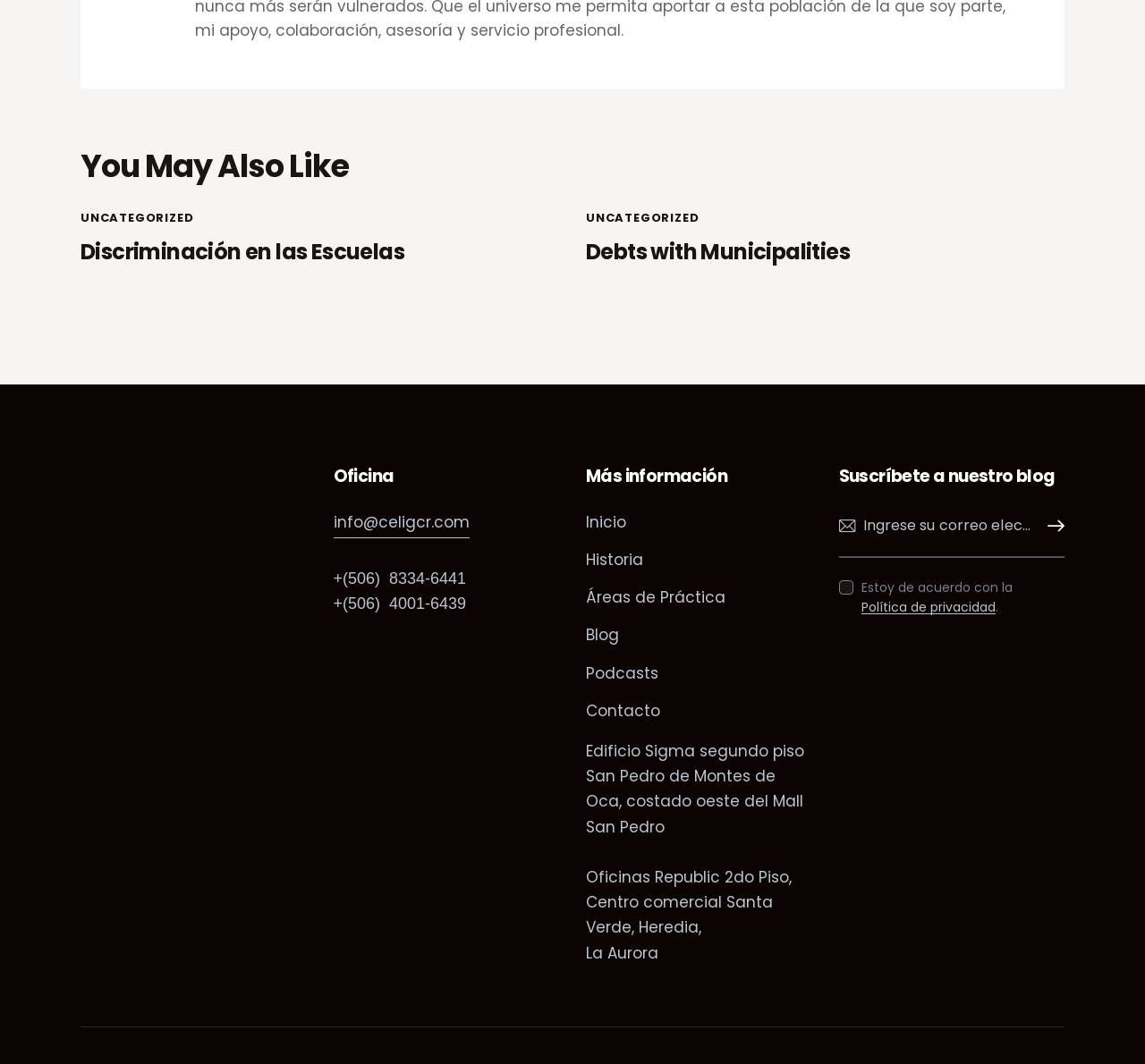Provide the bounding box coordinates of the section that needs to be clicked to accomplish the following instruction: "Click on 'Política de privacidad'."

[0.752, 0.564, 0.869, 0.577]